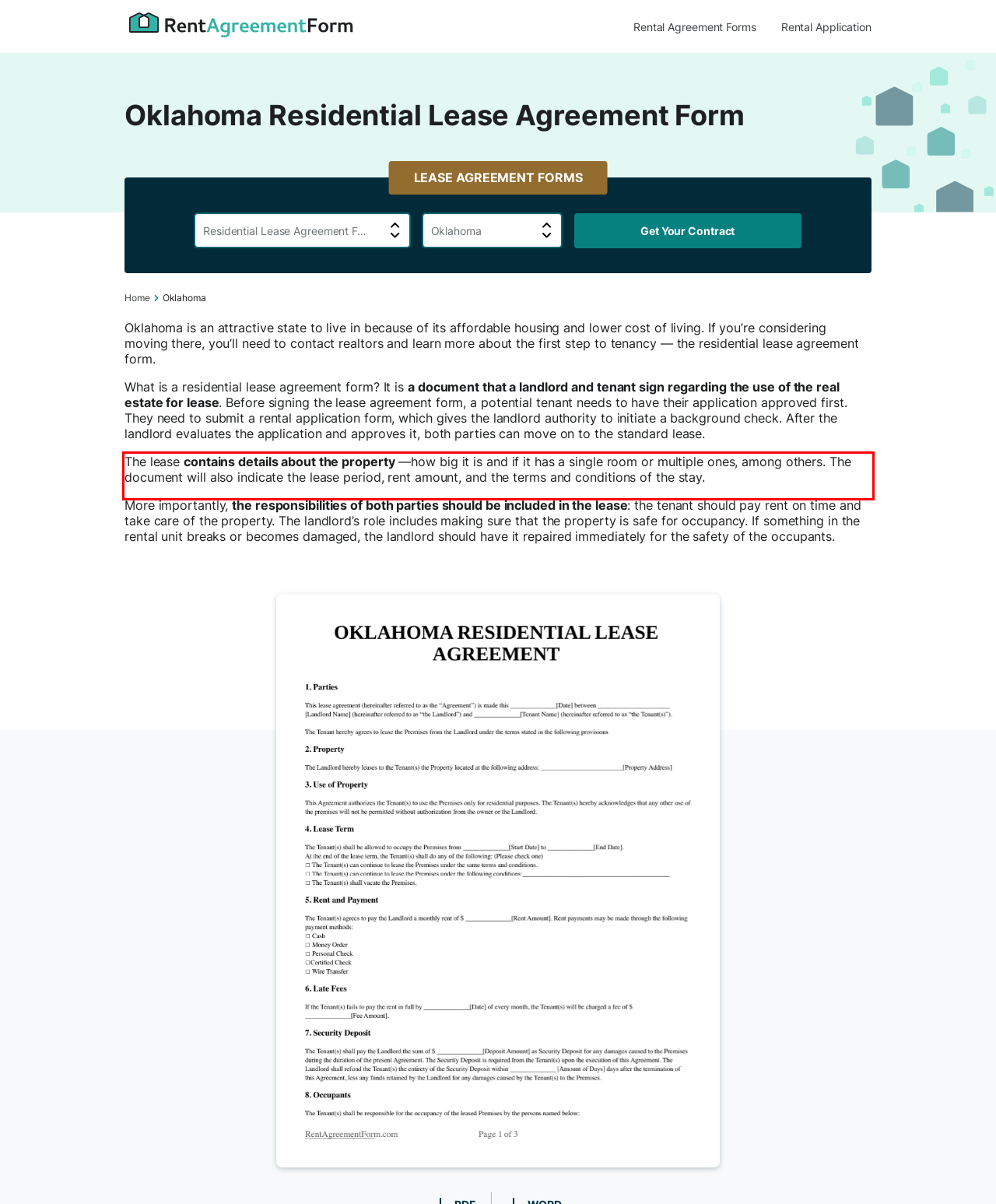You have a webpage screenshot with a red rectangle surrounding a UI element. Extract the text content from within this red bounding box.

The lease contains details about the property —how big it is and if it has a single room or multiple ones, among others. The document will also indicate the lease period, rent amount, and the terms and conditions of the stay.